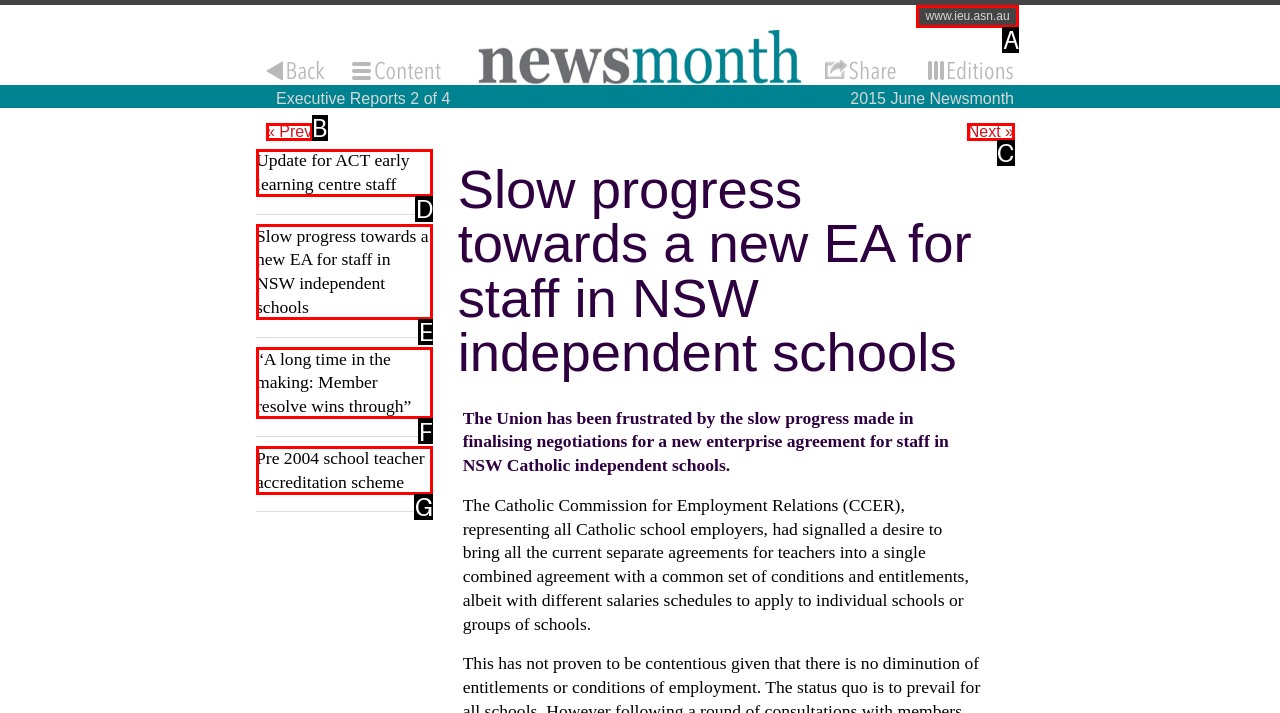Match the description: « Prev to the correct HTML element. Provide the letter of your choice from the given options.

B